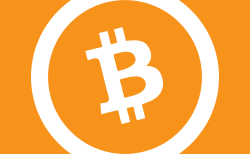What does the Bitcoin Cash logo symbolize?
Using the screenshot, give a one-word or short phrase answer.

Digital currency